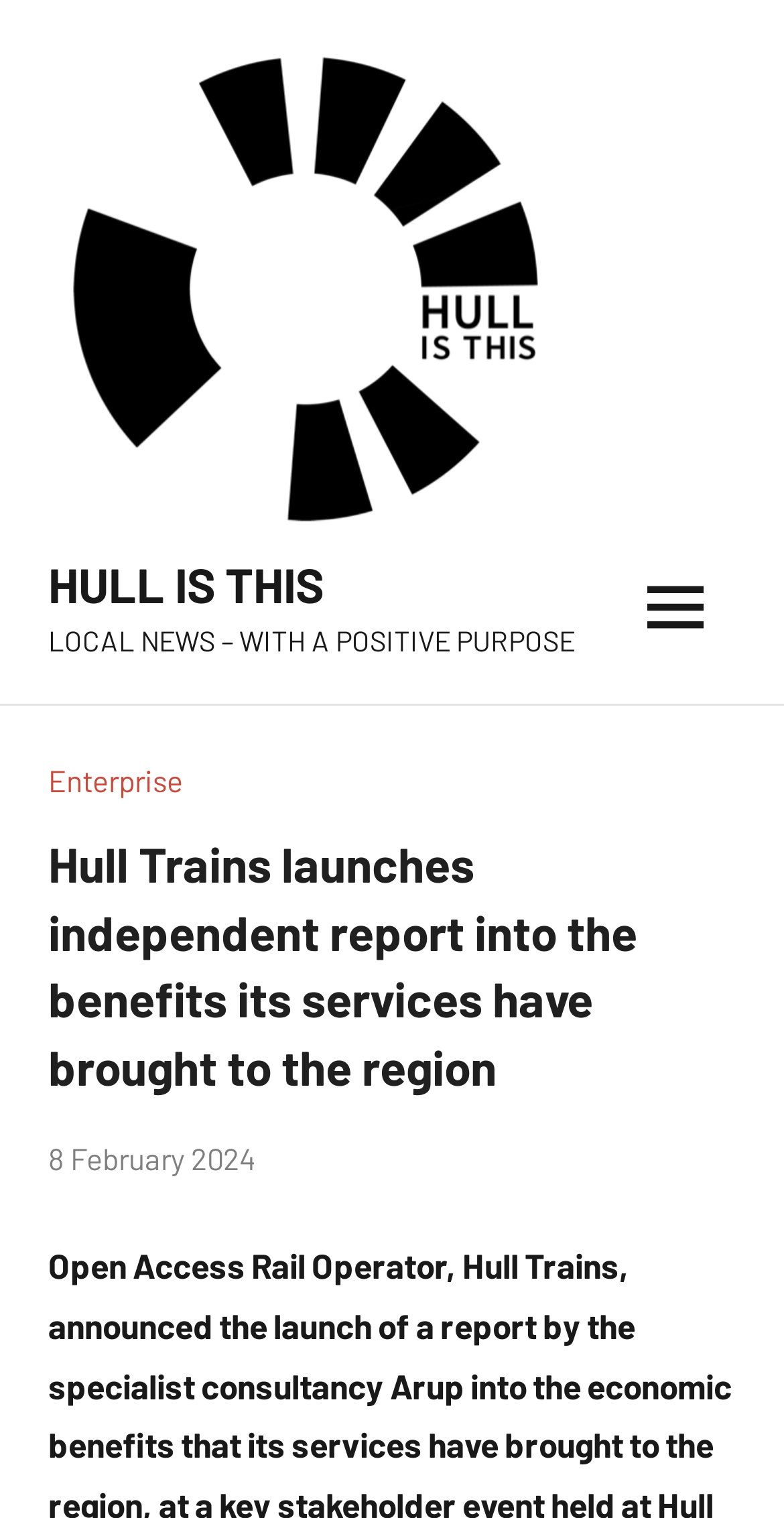Please respond to the question with a concise word or phrase:
When was the article published?

8 February 2024